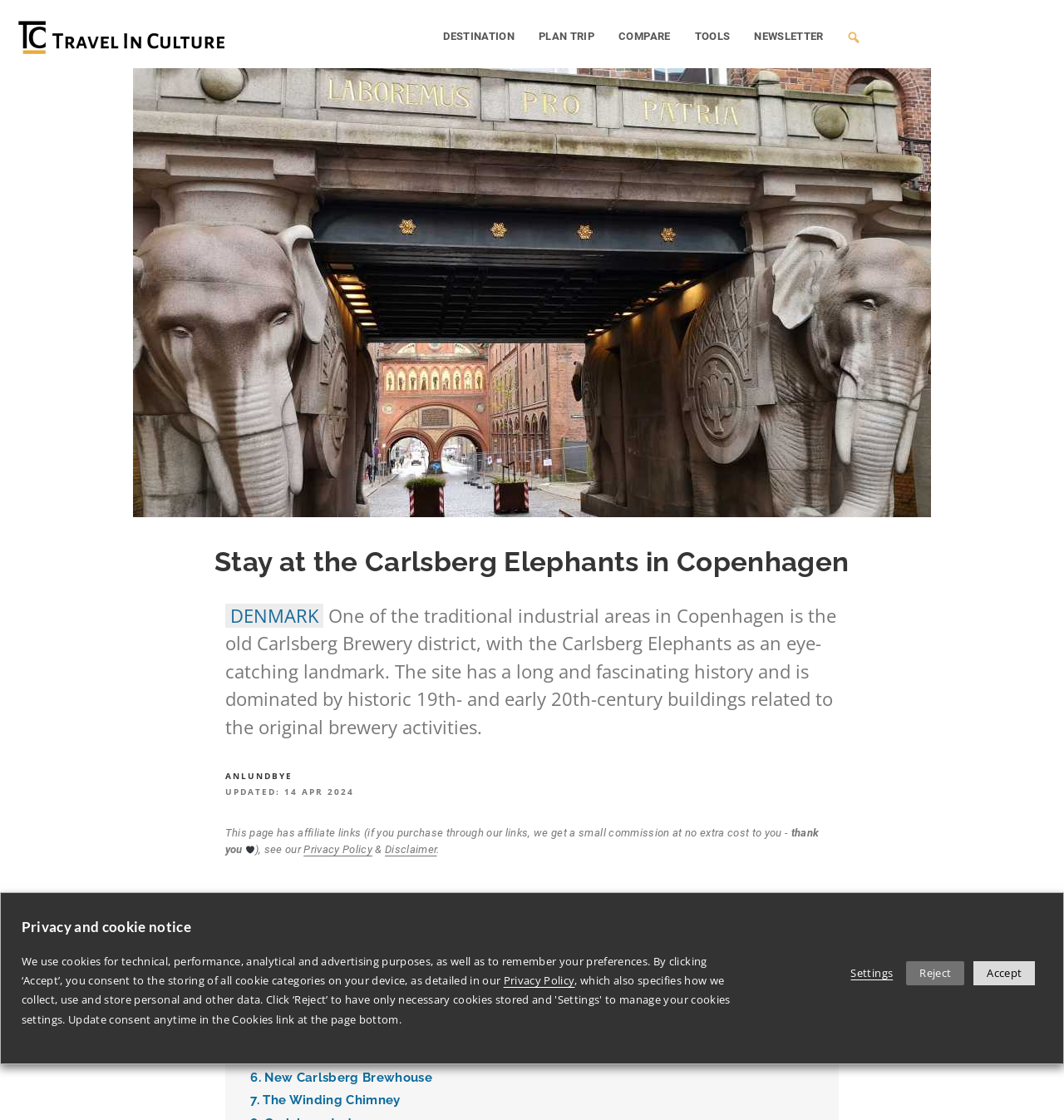Find the bounding box coordinates of the element's region that should be clicked in order to follow the given instruction: "Visit Travel In Culture TC". The coordinates should consist of four float numbers between 0 and 1, i.e., [left, top, right, bottom].

[0.009, 0.019, 0.226, 0.045]